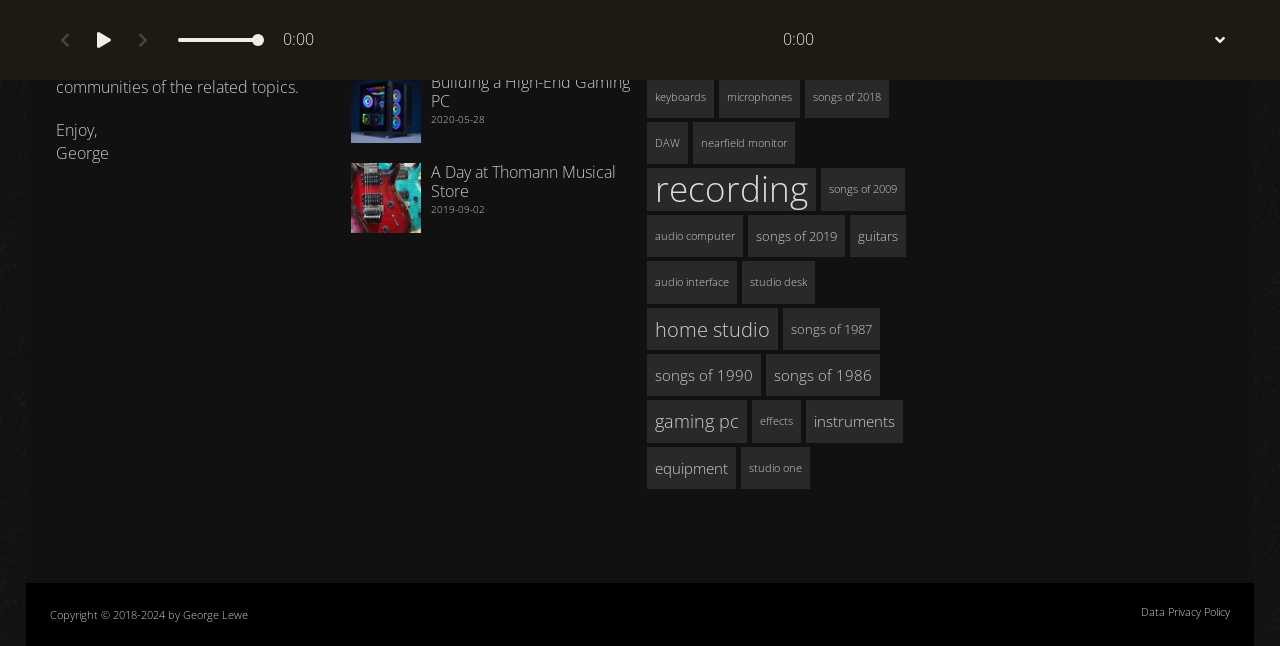Locate the bounding box of the UI element based on this description: "Building a High-End Gaming PC". Provide four float numbers between 0 and 1 as [left, top, right, bottom].

[0.337, 0.11, 0.492, 0.173]